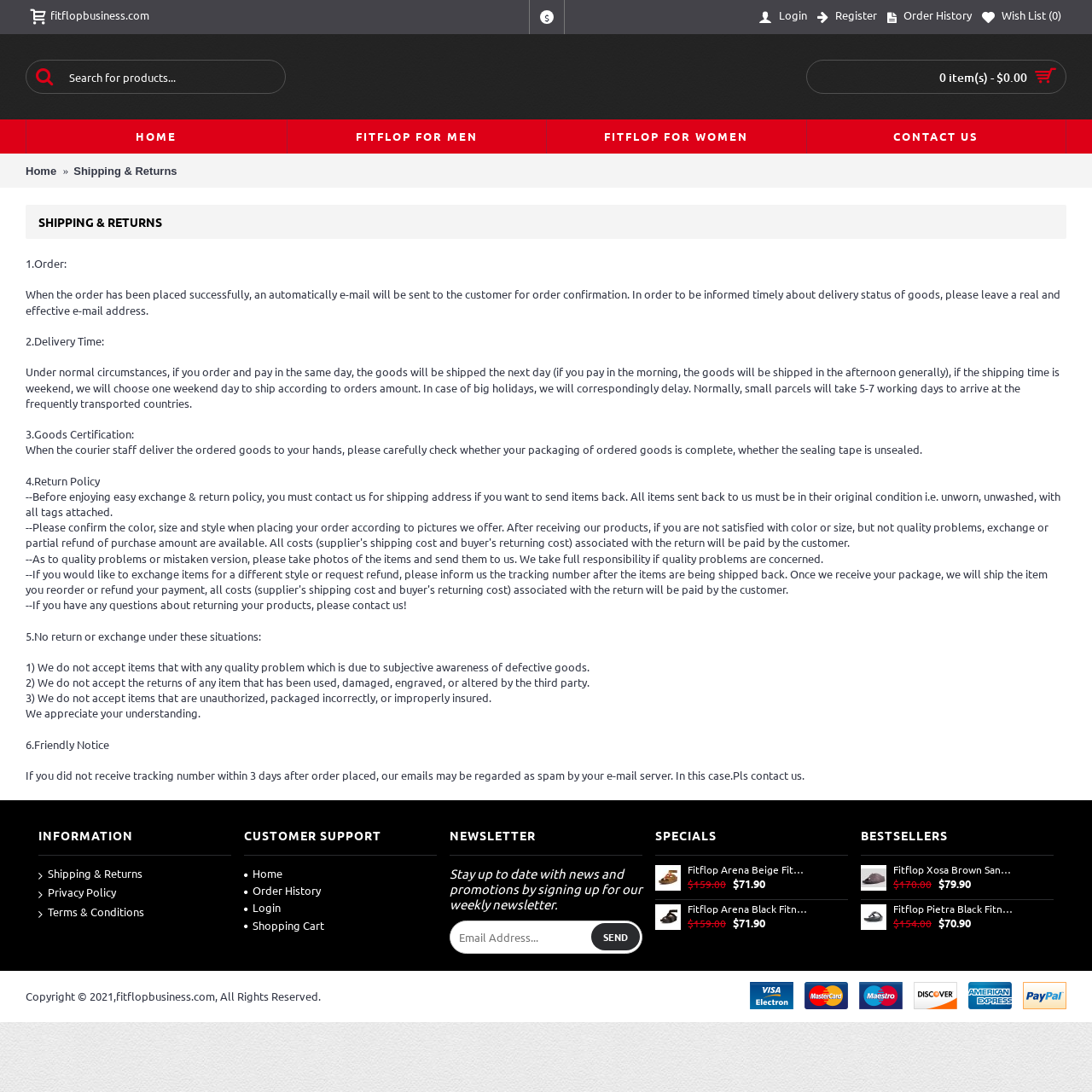Locate the bounding box coordinates of the element that should be clicked to execute the following instruction: "Go to home page".

[0.024, 0.109, 0.262, 0.141]